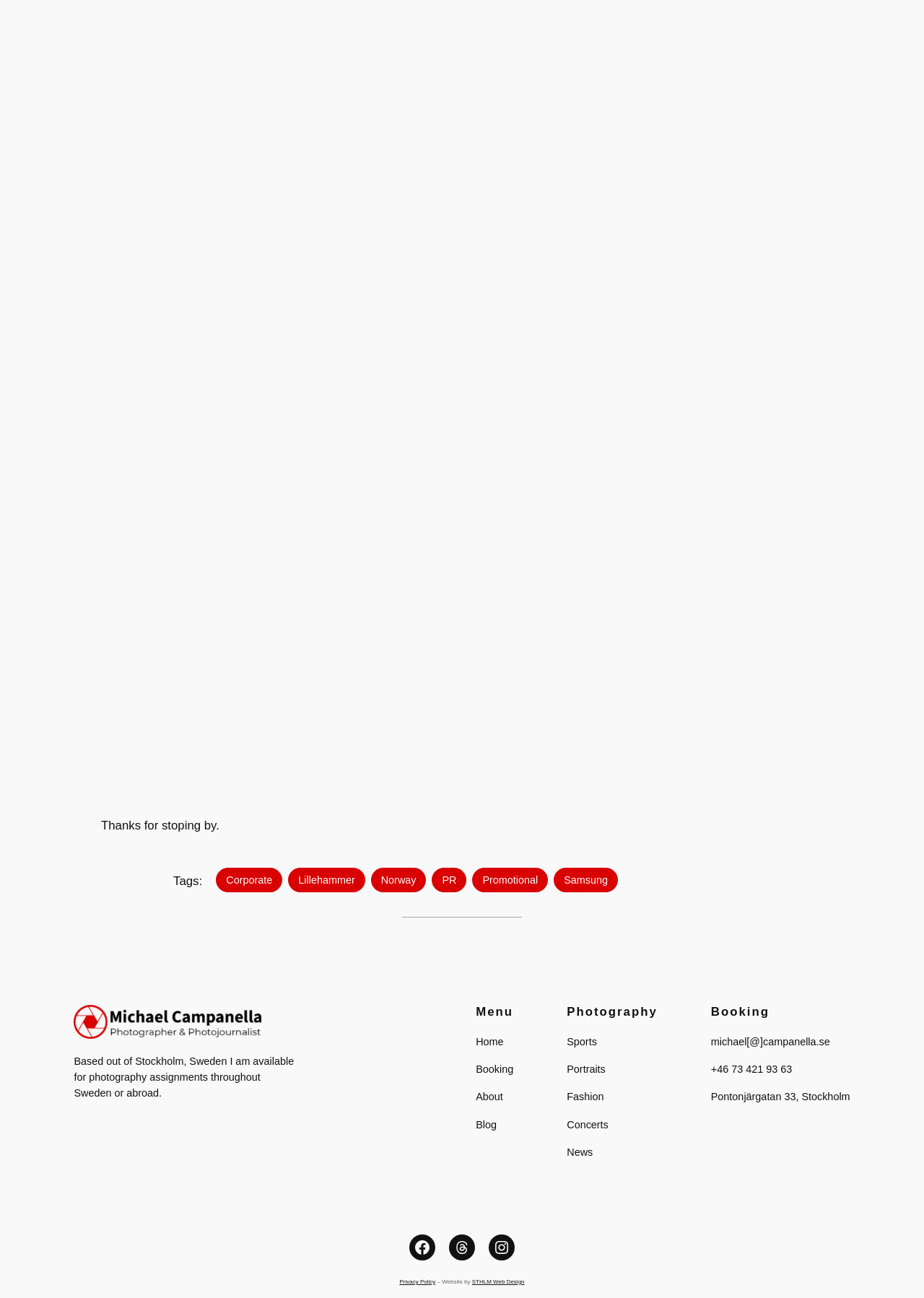What is the photographer's location?
Refer to the image and provide a one-word or short phrase answer.

Stockholm, Sweden